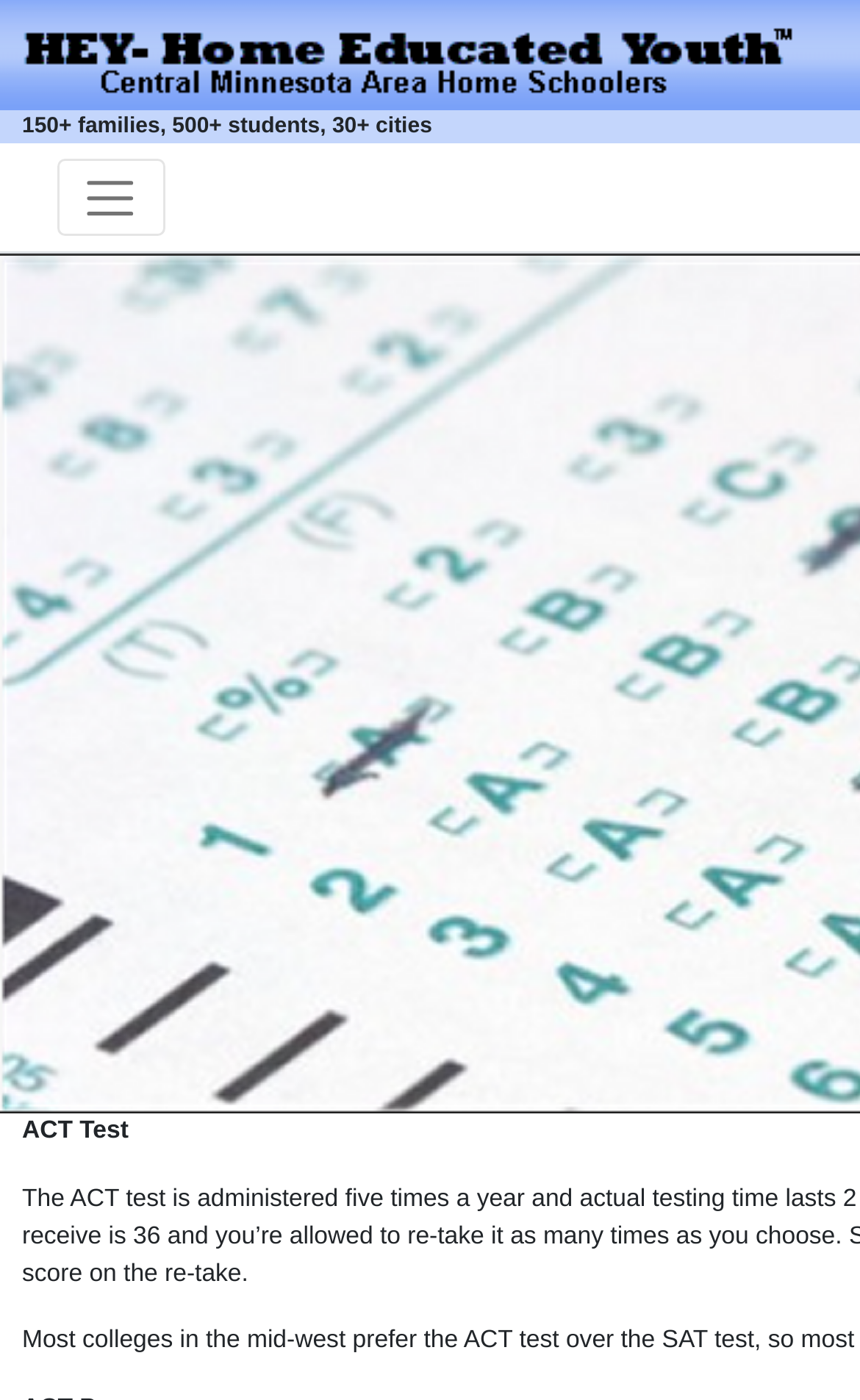Highlight the bounding box of the UI element that corresponds to this description: "aria-label="Toggle navigation"".

[0.065, 0.113, 0.192, 0.169]